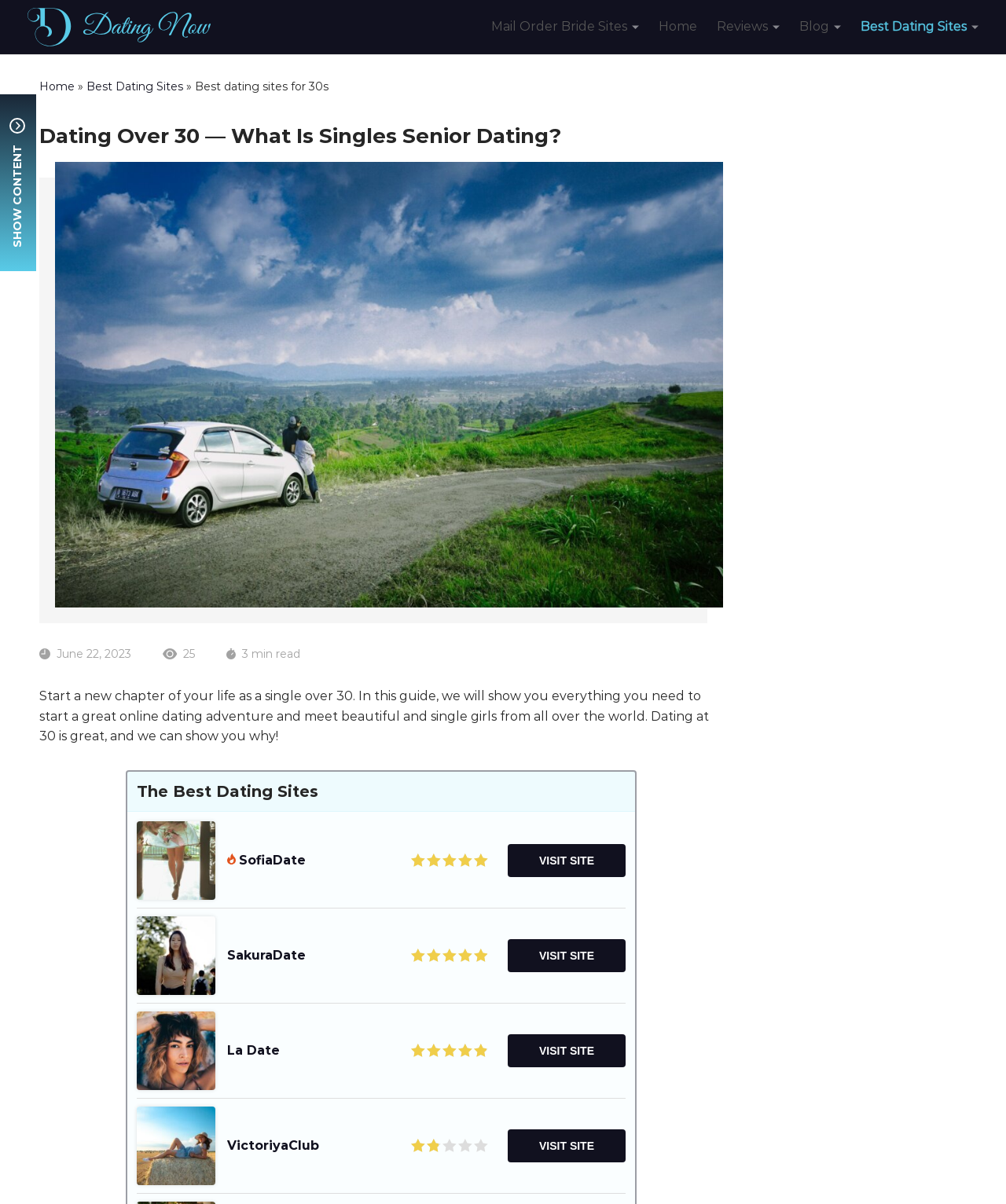What is the principal heading displayed on the webpage?

Dating Over 30 — What Is Singles Senior Dating?